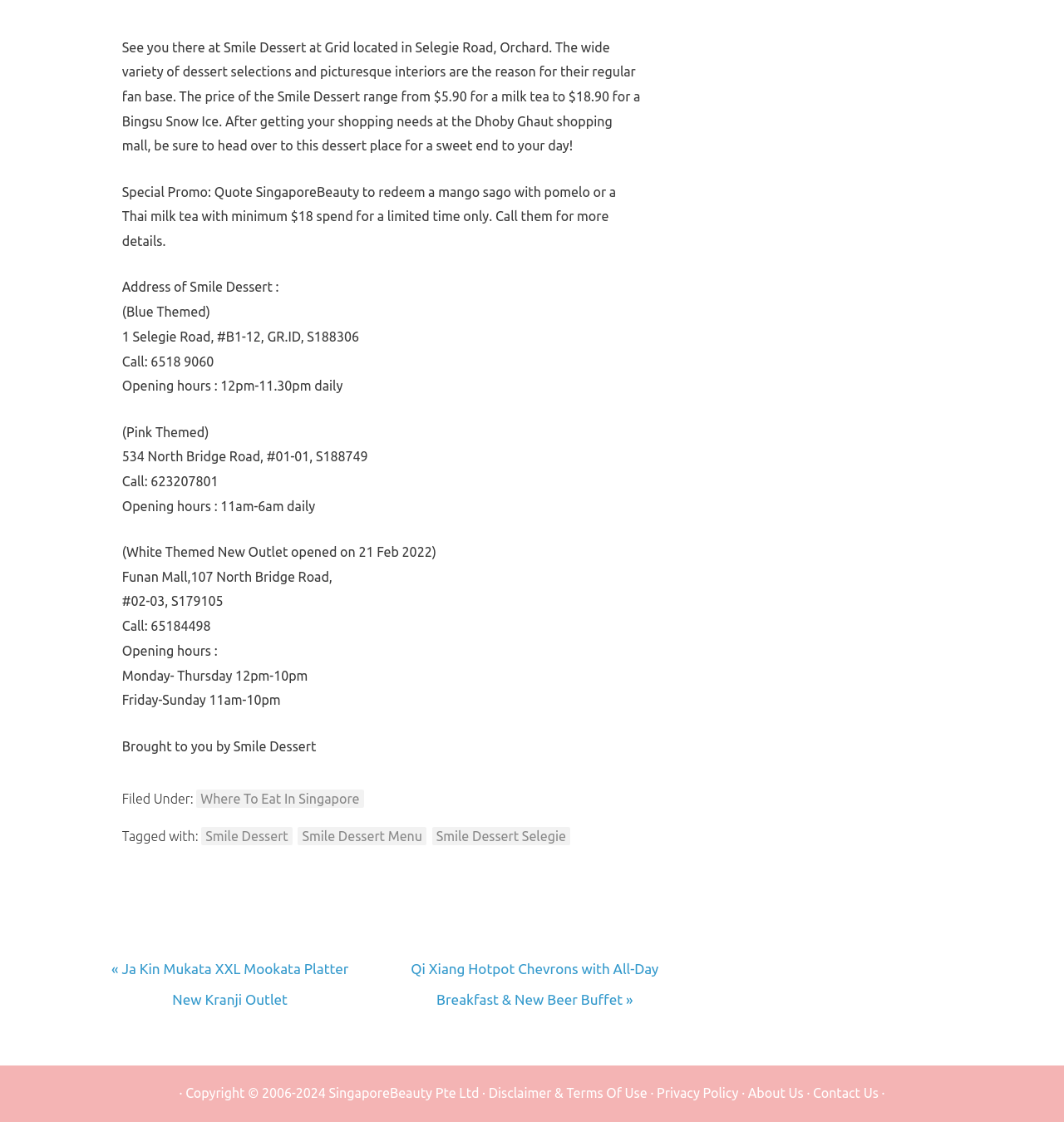Kindly determine the bounding box coordinates for the area that needs to be clicked to execute this instruction: "Read 'Disclaimer & Terms Of Use'".

[0.459, 0.968, 0.608, 0.981]